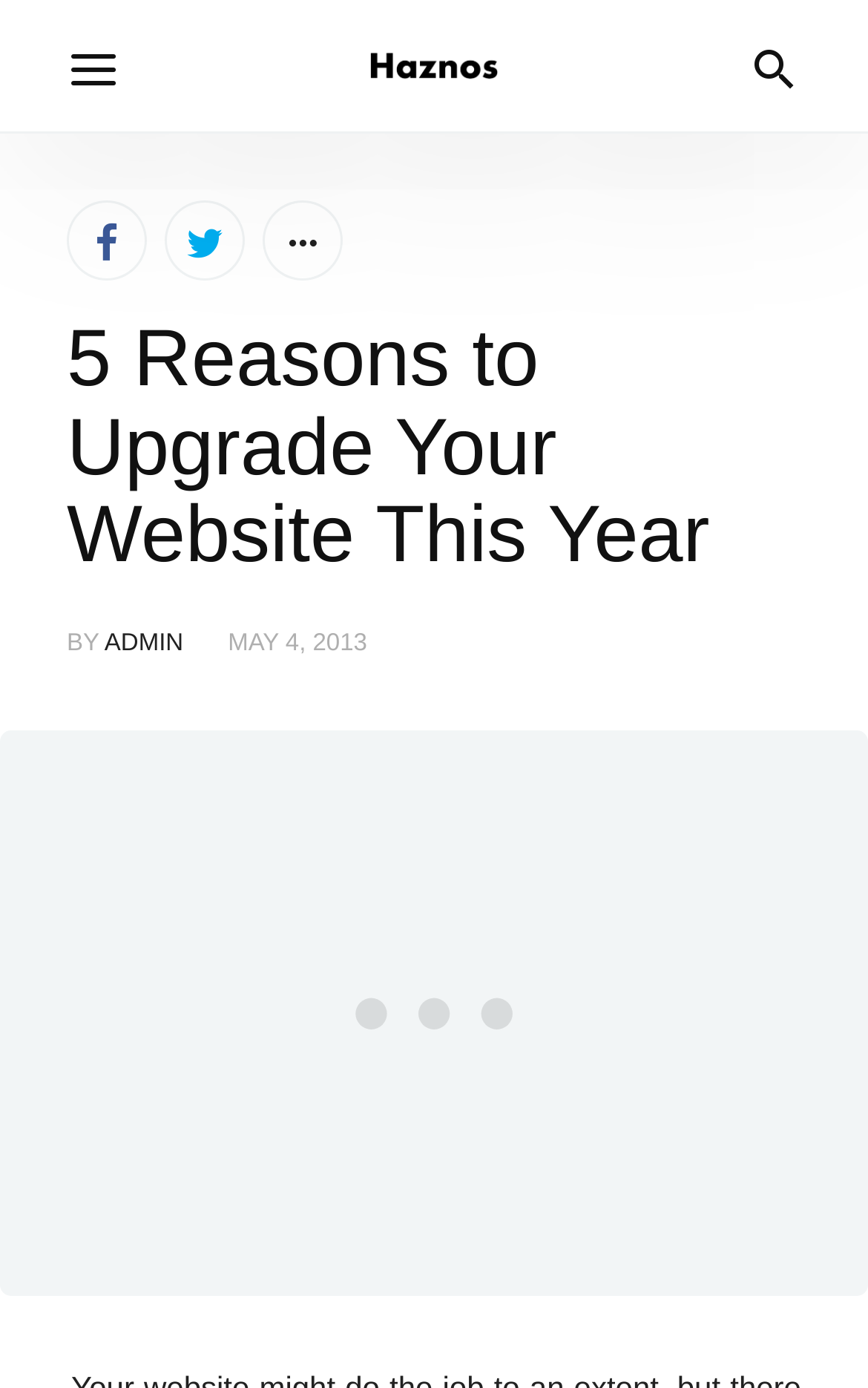Give an extensive and precise description of the webpage.

The webpage appears to be a blog post or article titled "5 Reasons to Upgrade Your Website This Year". At the top of the page, there are three social media links, spaced evenly apart, with icons represented by Unicode characters \ue91f,  and \ue930. 

Below the social media links, there is a header section that spans almost the entire width of the page. Within this section, there are four more social media links, again with icons represented by Unicode characters \ue921, \ue923, and \ue929. 

Next to these social media links, the title "5 Reasons to Upgrade Your Website This Year" is prominently displayed as a heading. Below the title, there is a byline that reads "BY ADMIN" and a timestamp indicating the post was published on "MAY 4, 2013". 

The meta description suggests that the article will discuss ways to improve a website, but the content of the article itself is not explicitly described in the accessibility tree.